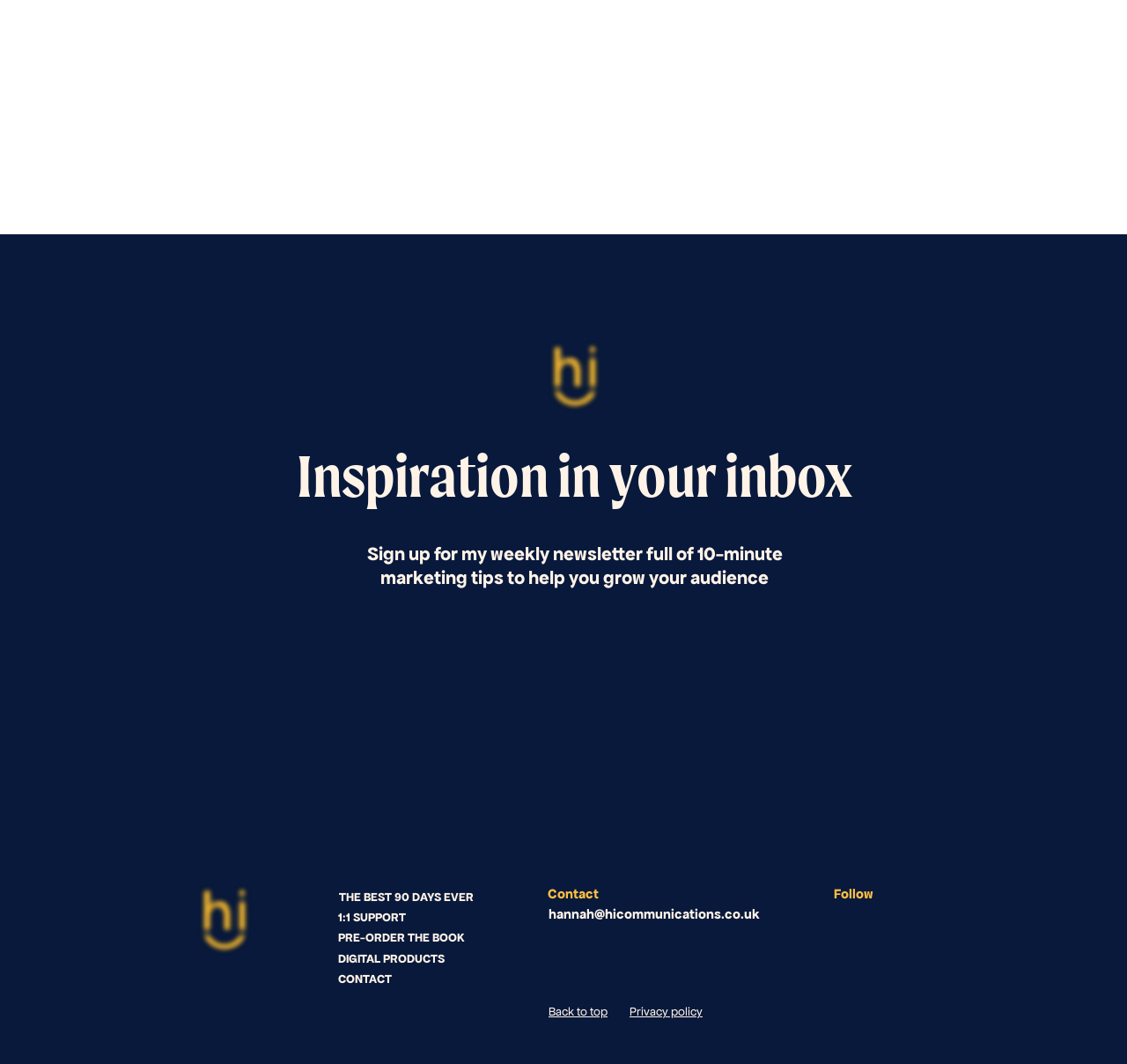Determine the bounding box coordinates of the region I should click to achieve the following instruction: "Follow on social media". Ensure the bounding box coordinates are four float numbers between 0 and 1, i.e., [left, top, right, bottom].

[0.74, 0.853, 0.838, 0.87]